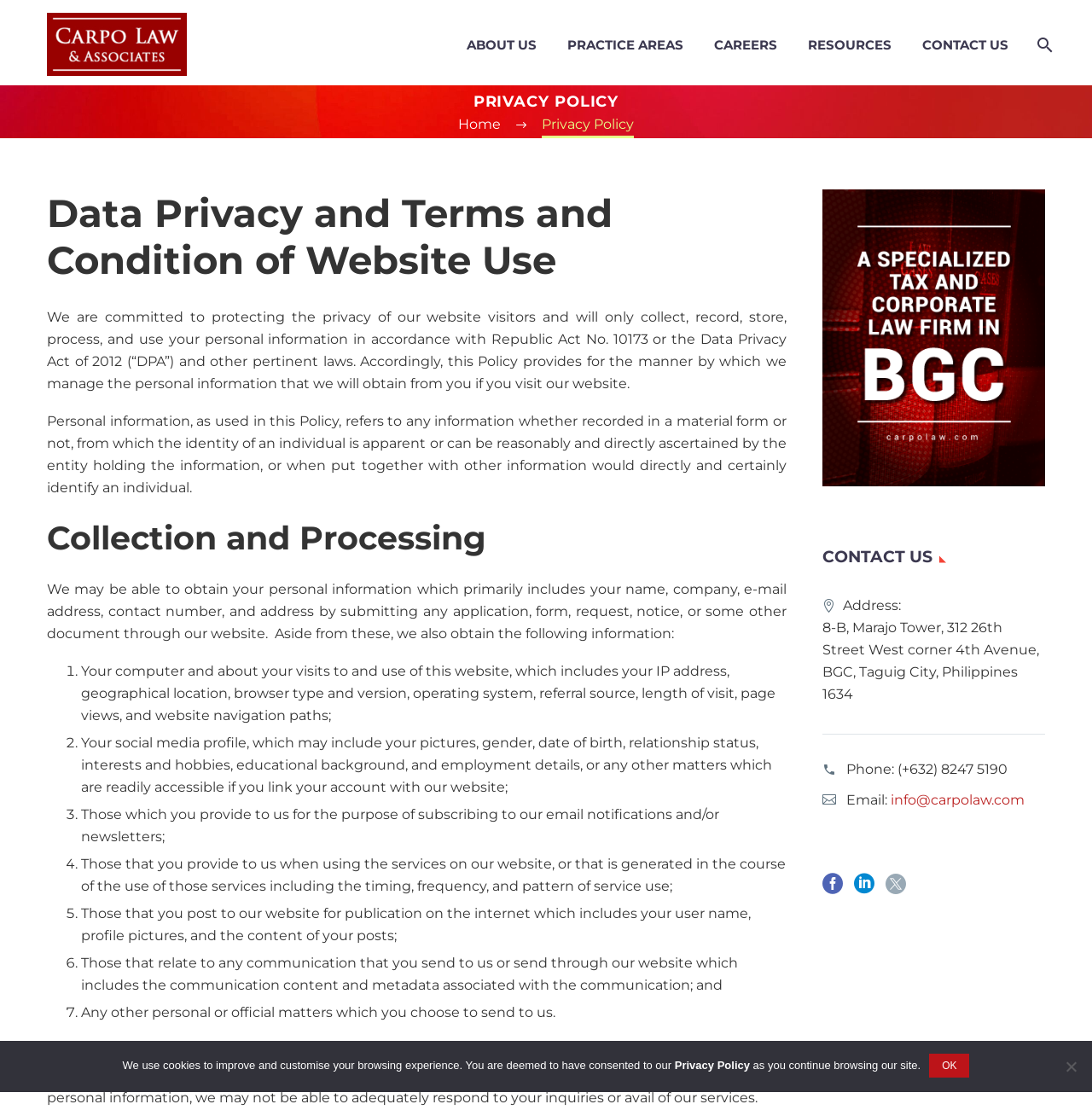What is the purpose of the website's privacy policy?
Please answer the question as detailed as possible based on the image.

The purpose of the website's privacy policy can be inferred from the heading 'PRIVACY POLICY' and the static text 'We are committed to protecting the privacy of our website visitors...' which indicates that the policy is in place to protect the privacy of visitors to the website.